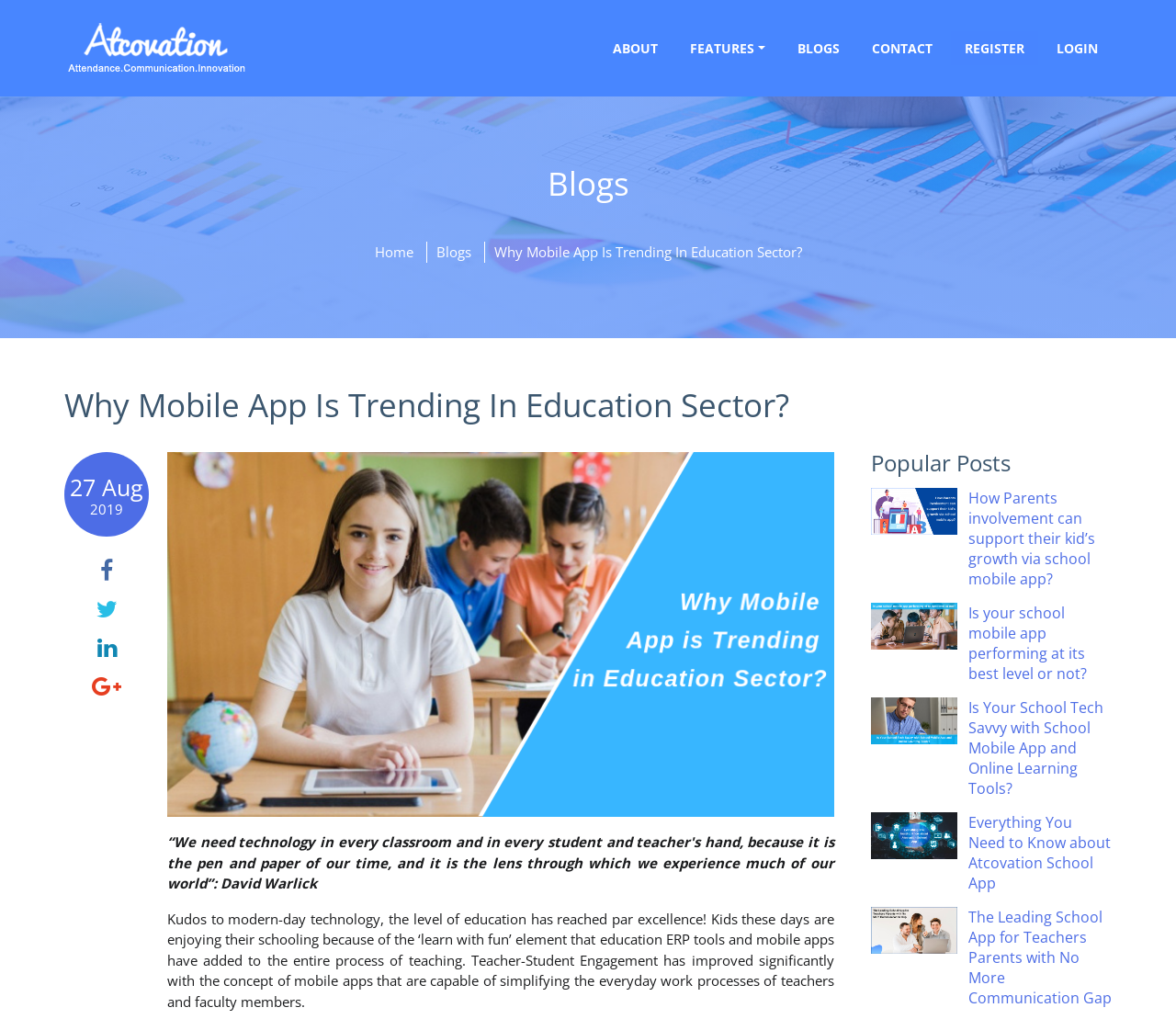Please find the bounding box coordinates for the clickable element needed to perform this instruction: "Click on 'NEXT SHELTER IN PLACE GETS OLD FAST'".

None